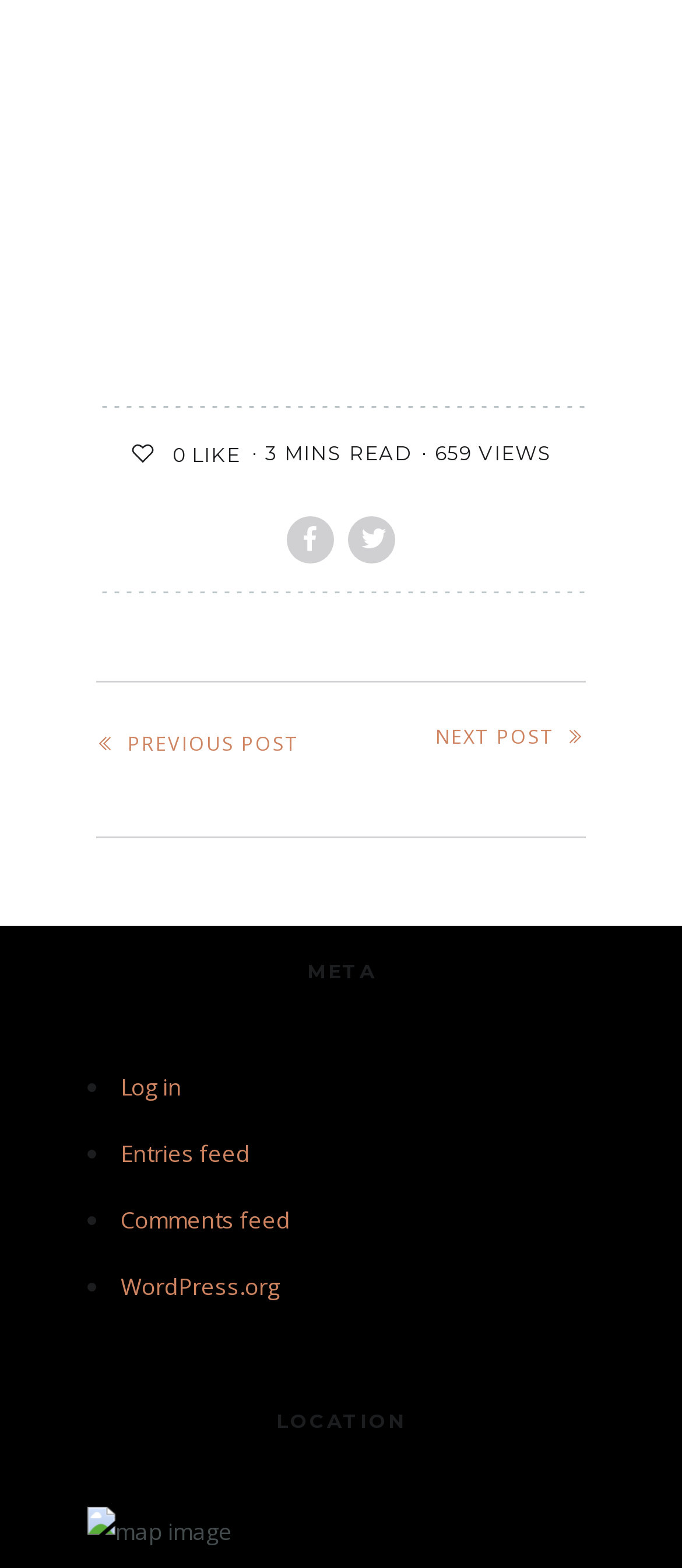How many links are there in the footer section?
Answer the question based on the image using a single word or a brief phrase.

4